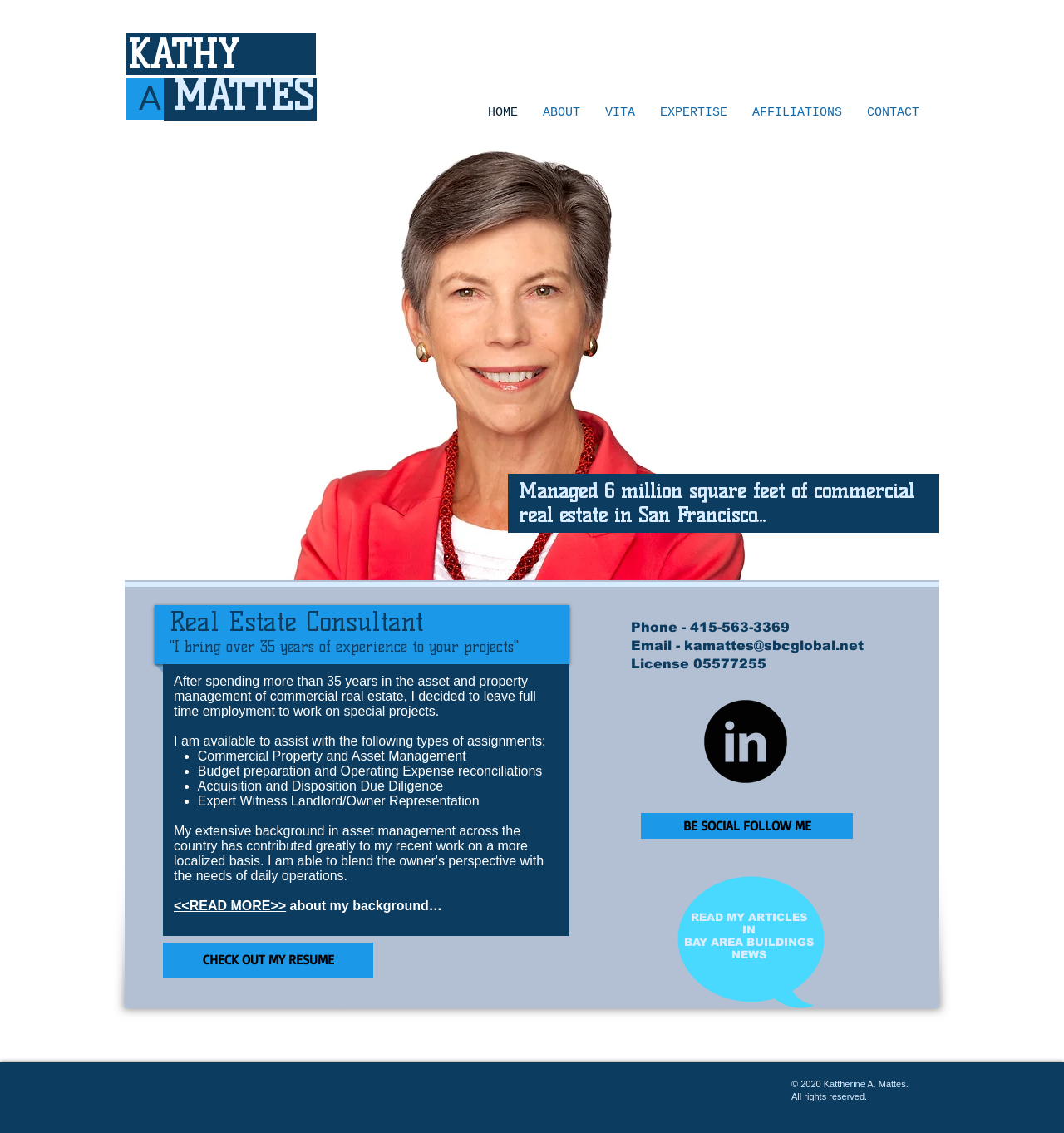What is the consultant's license number?
Refer to the image and answer the question using a single word or phrase.

05577255